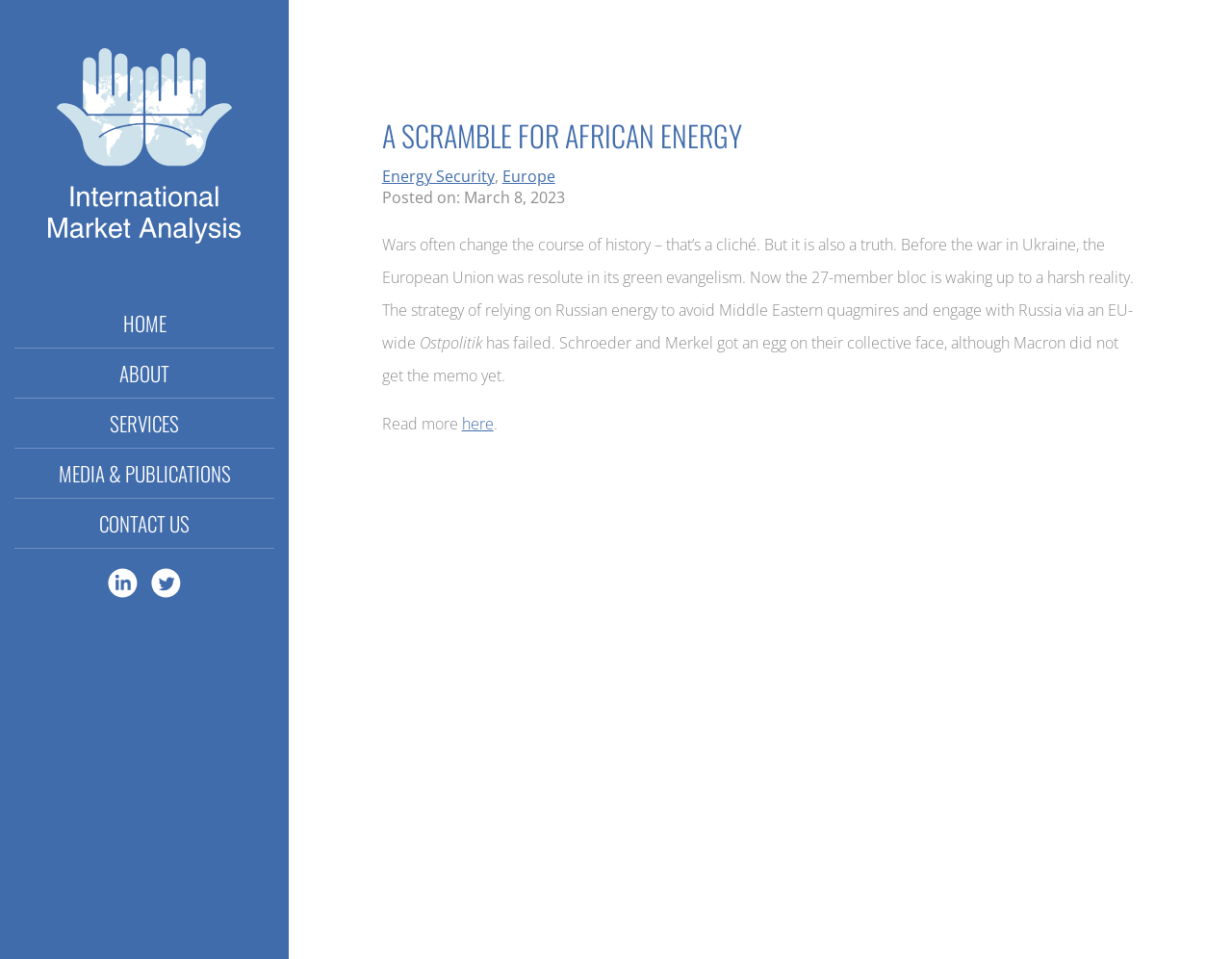Determine the bounding box coordinates for the area you should click to complete the following instruction: "check the Twitter page".

[0.123, 0.592, 0.147, 0.623]